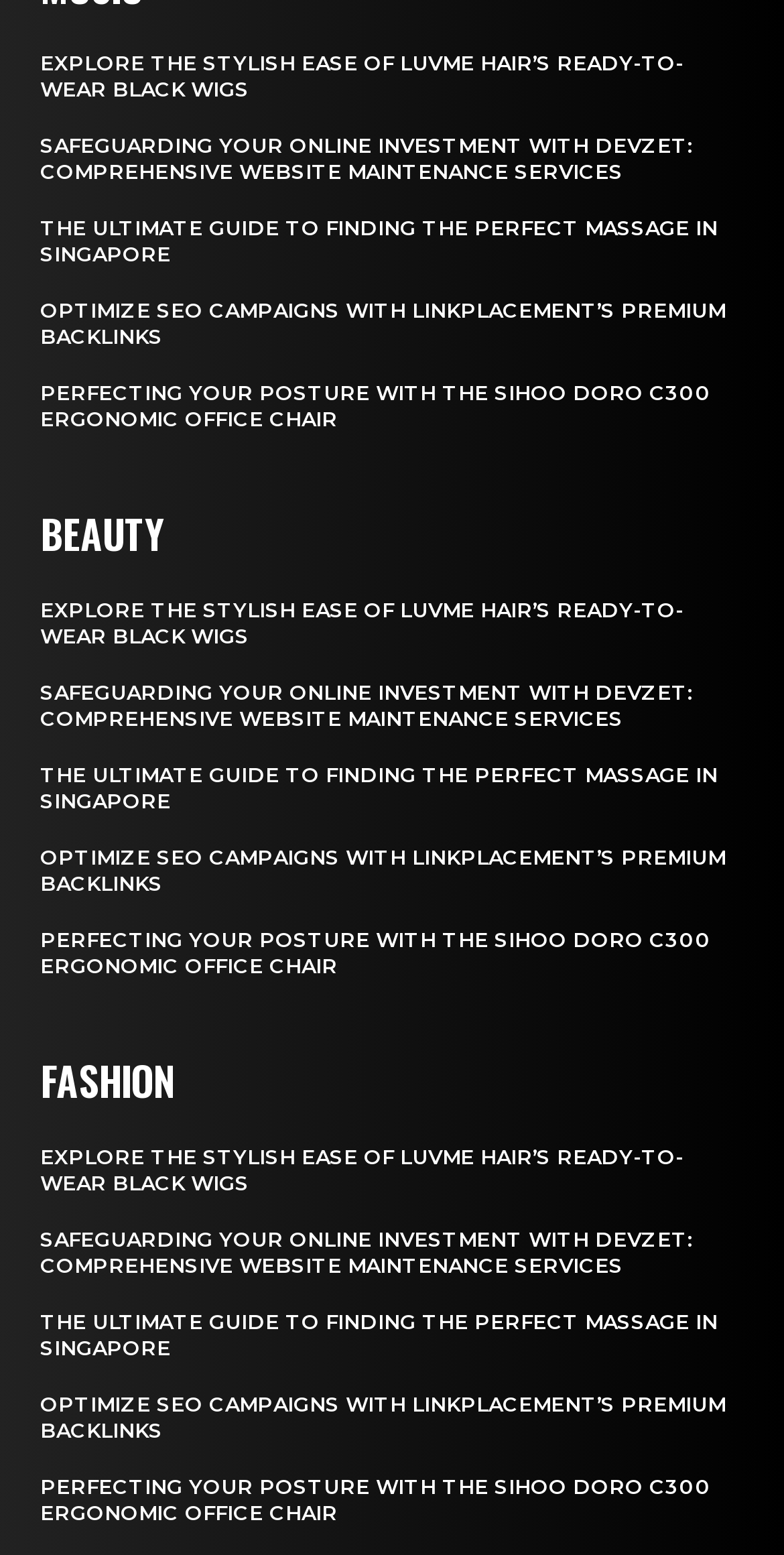Locate the bounding box coordinates of the element that should be clicked to execute the following instruction: "Perfect your posture with the Sihoo Doro C300 ergonomic office chair".

[0.051, 0.244, 0.908, 0.278]